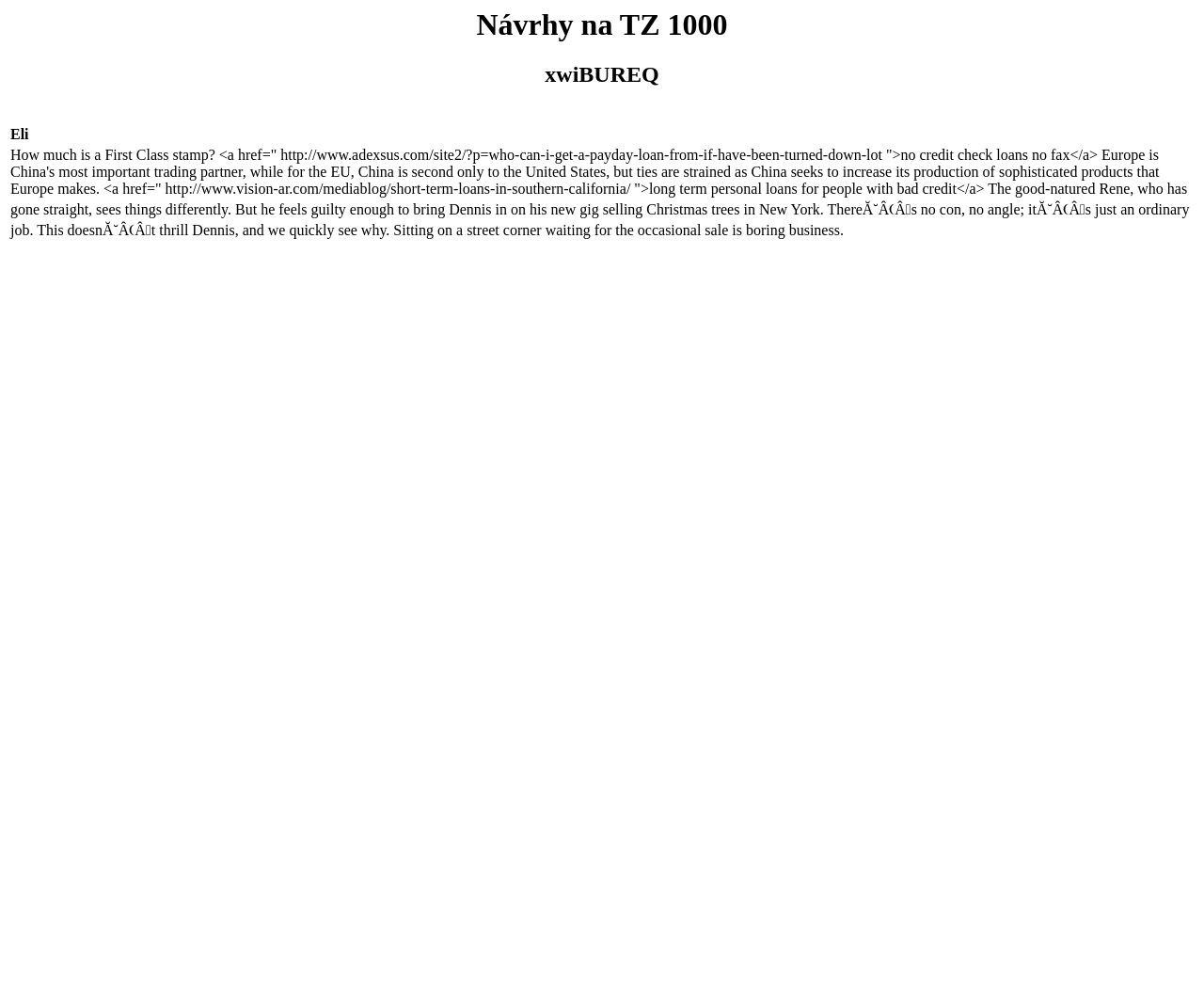Generate a comprehensive description of the webpage.

The webpage appears to be a discussion forum or blog post with a focus on a specific topic. At the top, there are two headings: "Návrhy na TZ 1000" and "xwiBUREQ", which seem to be related to the main topic. Below these headings, there is a table with two rows, each containing a cell with text. The first cell contains the text "Eli", which may be a username or a label. The second cell contains a lengthy paragraph of text discussing topics such as loans, trade, and Christmas trees. The text includes hyperlinks to external websites.

The layout of the webpage is organized, with the headings and table positioned near the top of the page. The text in the table cells is positioned in the middle of the page, with the first cell located slightly above the second cell. There are no images on the page. Overall, the webpage appears to be a text-heavy discussion or blog post with a focus on sharing information and ideas.